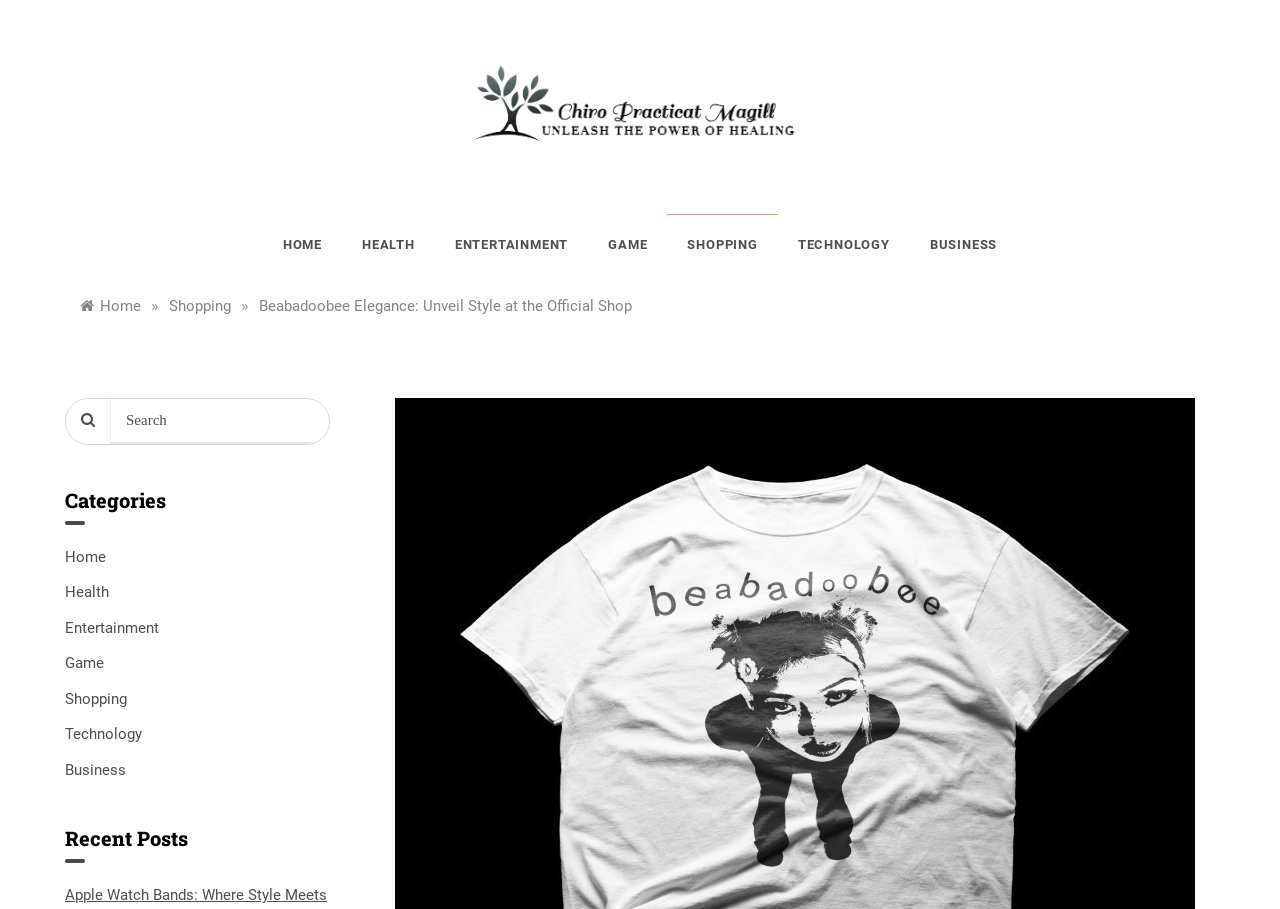What is the name of the official shop?
Look at the webpage screenshot and answer the question with a detailed explanation.

I found the answer by looking at the root element's text, which is 'Beabadoobee Elegance: Unveil Style at the Official Shop – Chiro Practicat Magill'. The official shop's name is 'Beabadoobee Elegance'.